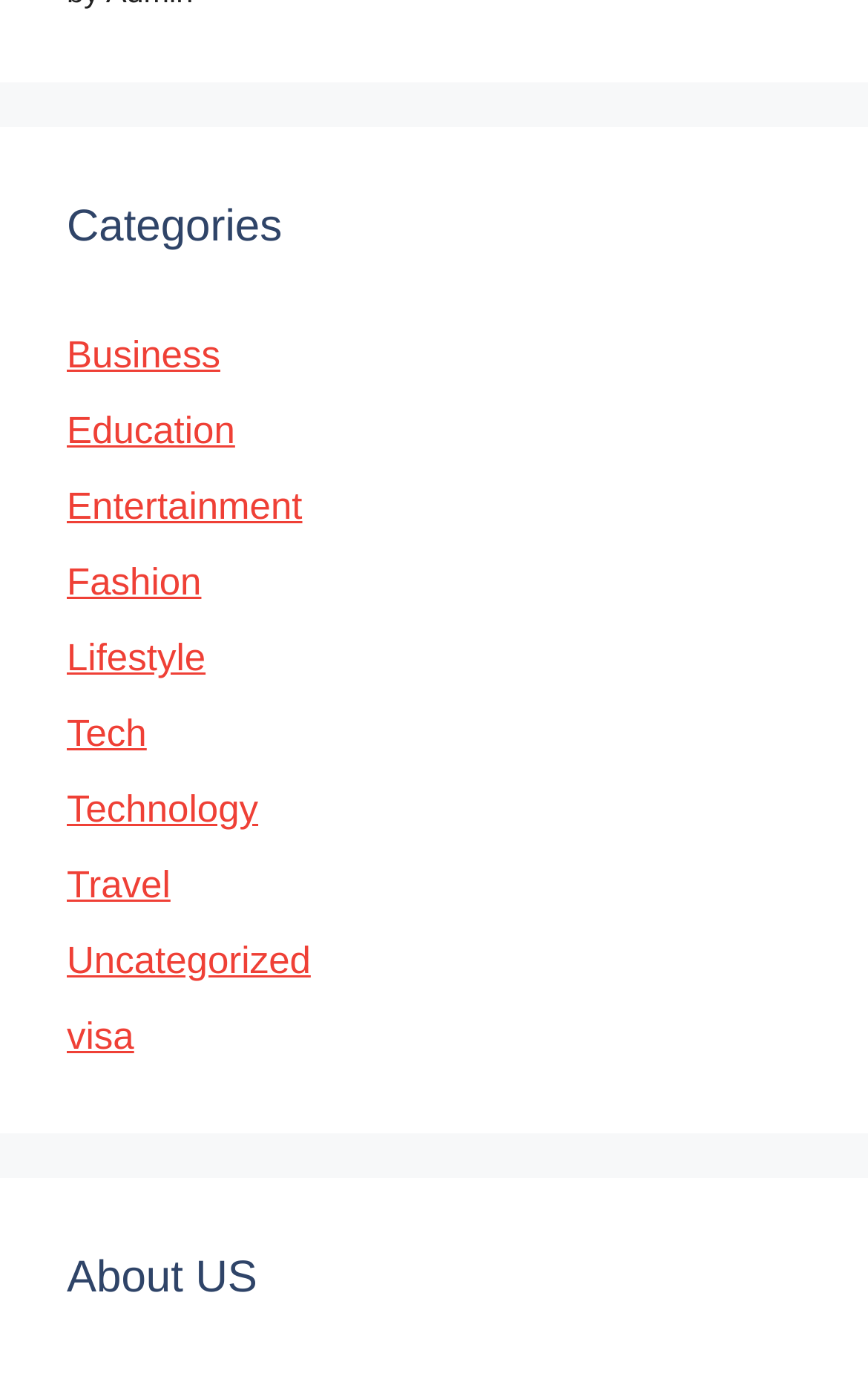Locate the bounding box coordinates of the area where you should click to accomplish the instruction: "Explore Entertainment link".

[0.077, 0.351, 0.348, 0.382]